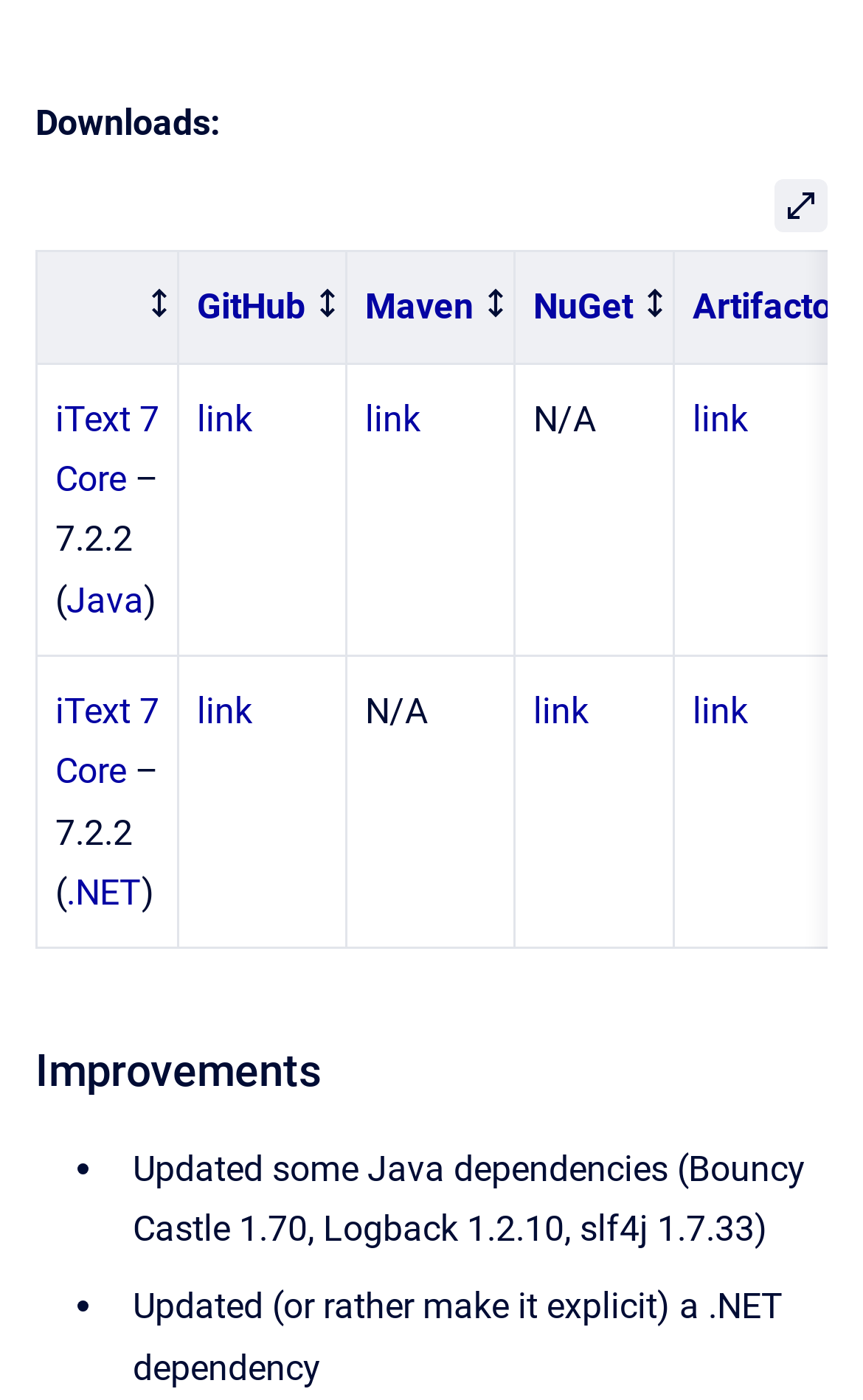Identify the bounding box coordinates of the section that should be clicked to achieve the task described: "View iText 7 Core details".

[0.064, 0.284, 0.185, 0.357]